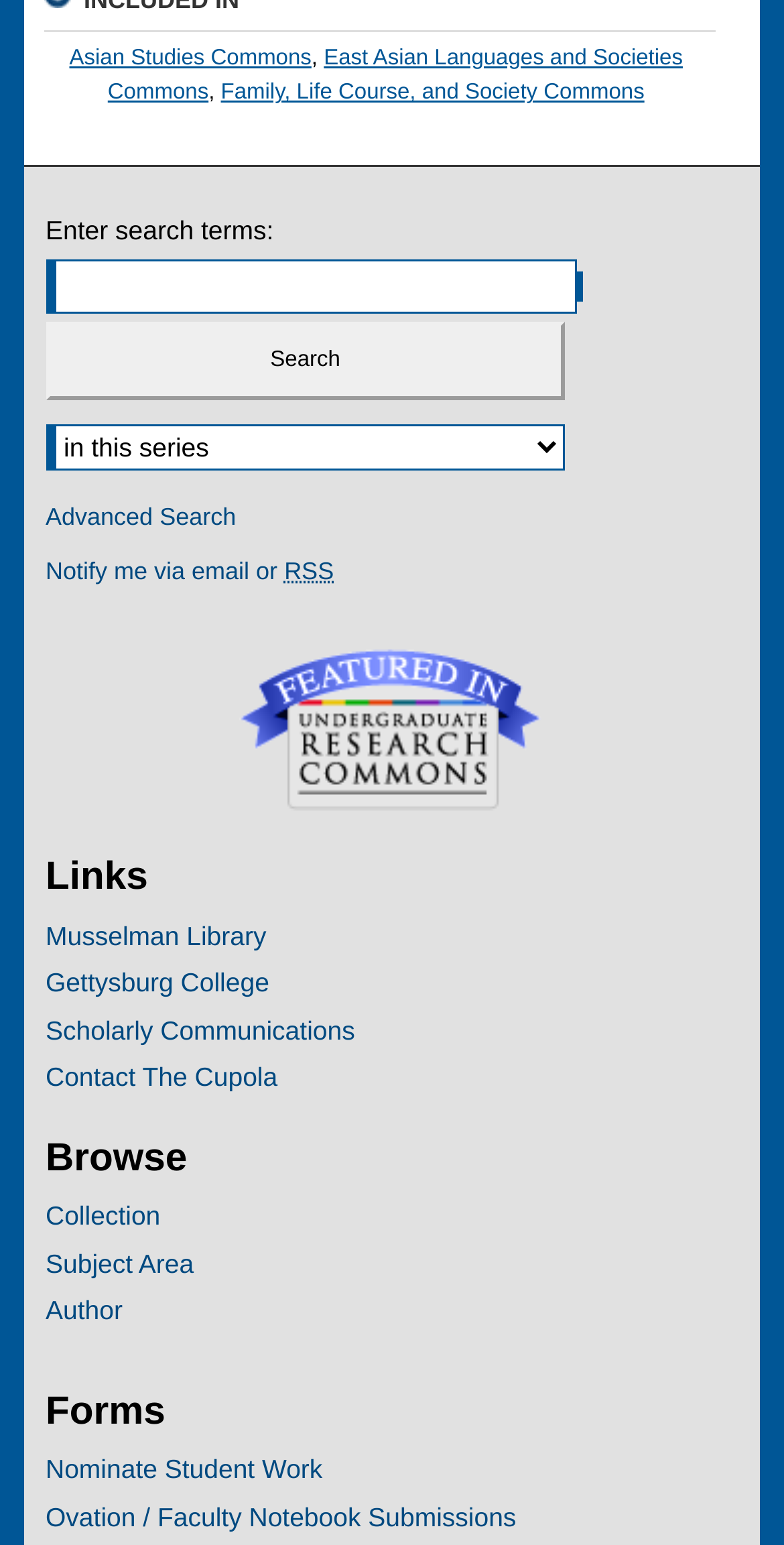Identify and provide the bounding box coordinates of the UI element described: "Heritage Caravan: Registration Form". The coordinates should be formatted as [left, top, right, bottom], with each number being a float between 0 and 1.

None